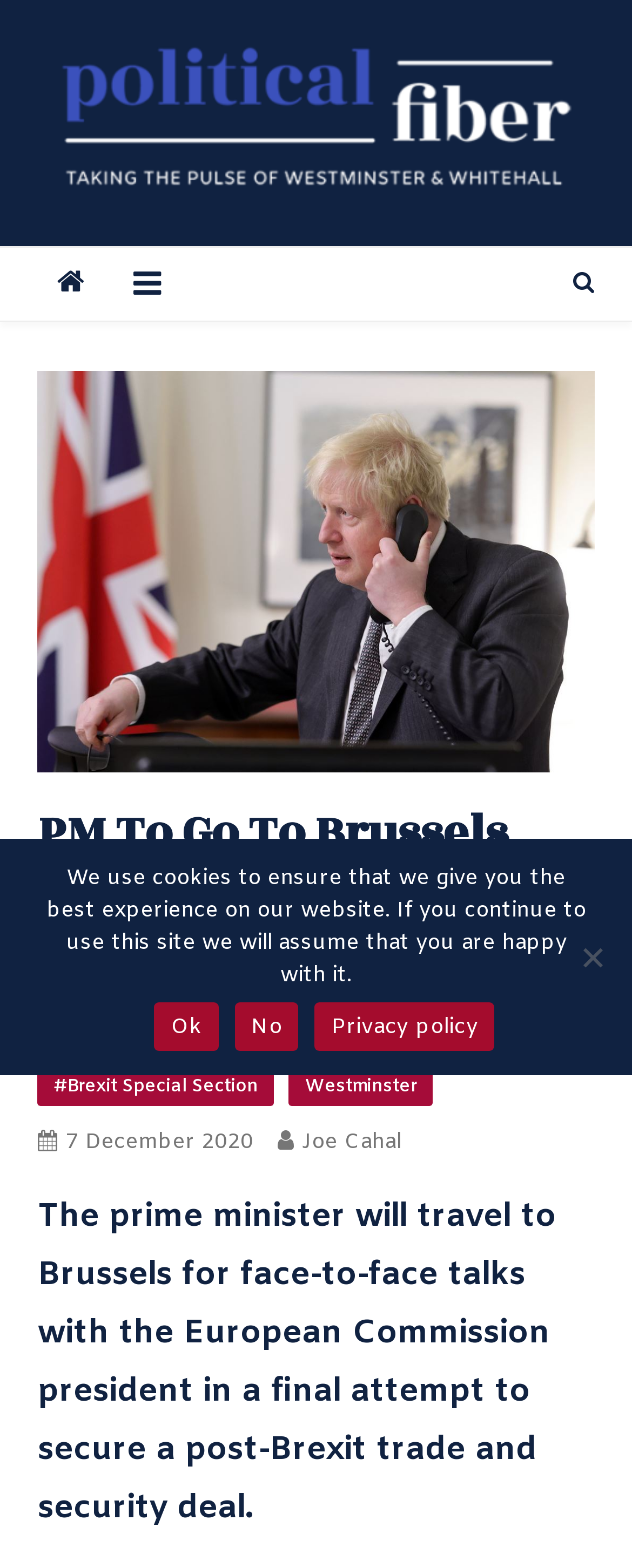Locate the bounding box coordinates of the area where you should click to accomplish the instruction: "Read article by Joe Cahal".

[0.478, 0.72, 0.634, 0.738]